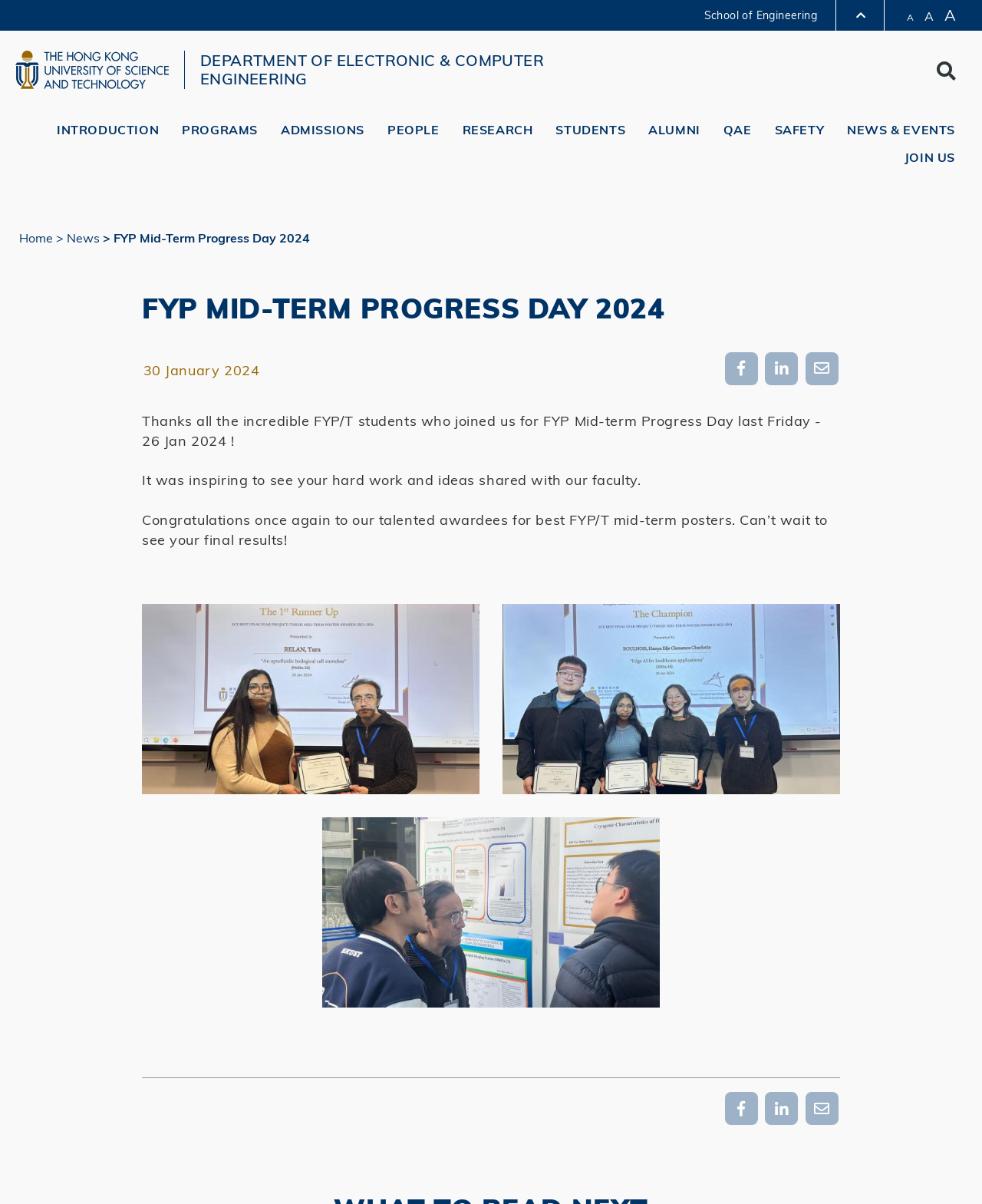What is the date of the FYP Mid-term Progress Day?
Using the image, respond with a single word or phrase.

26 Jan 2024